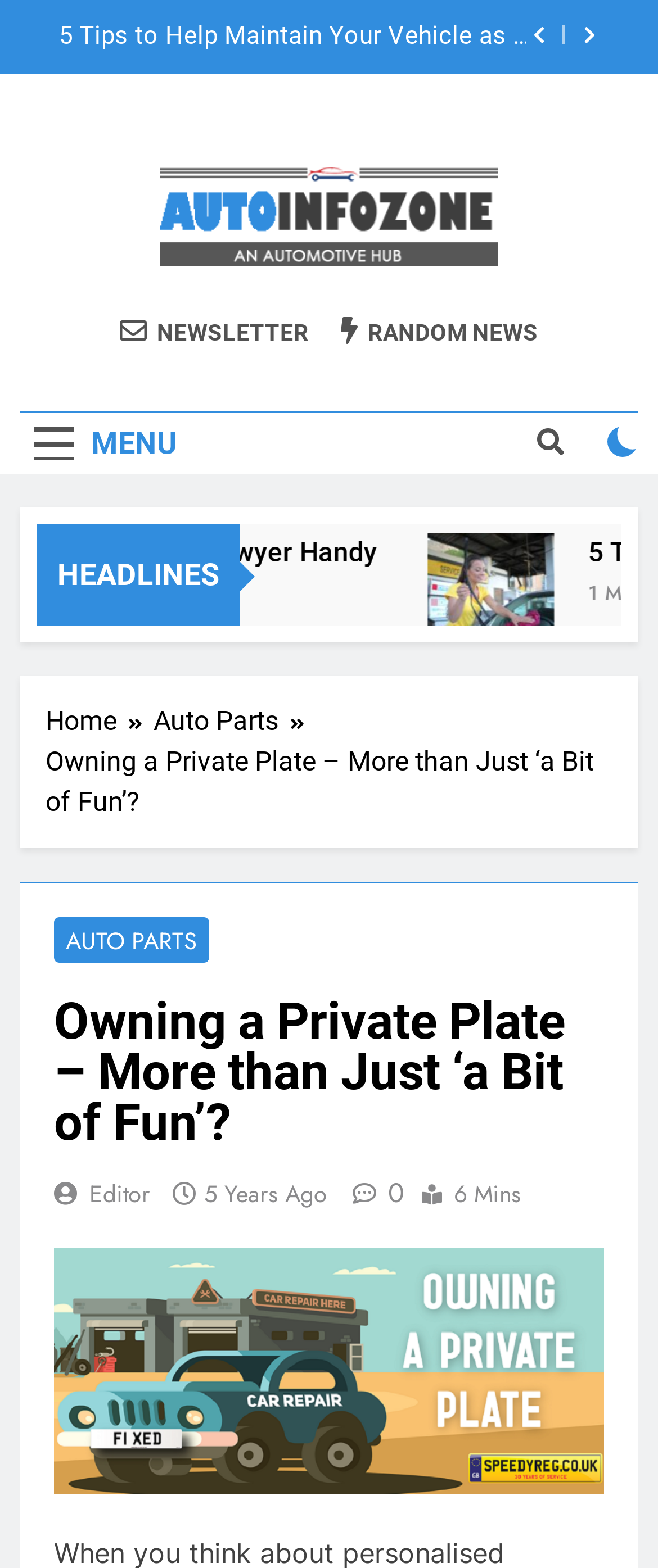What is the main title displayed on this webpage?

Owning a Private Plate – More than Just ‘a Bit of Fun’?